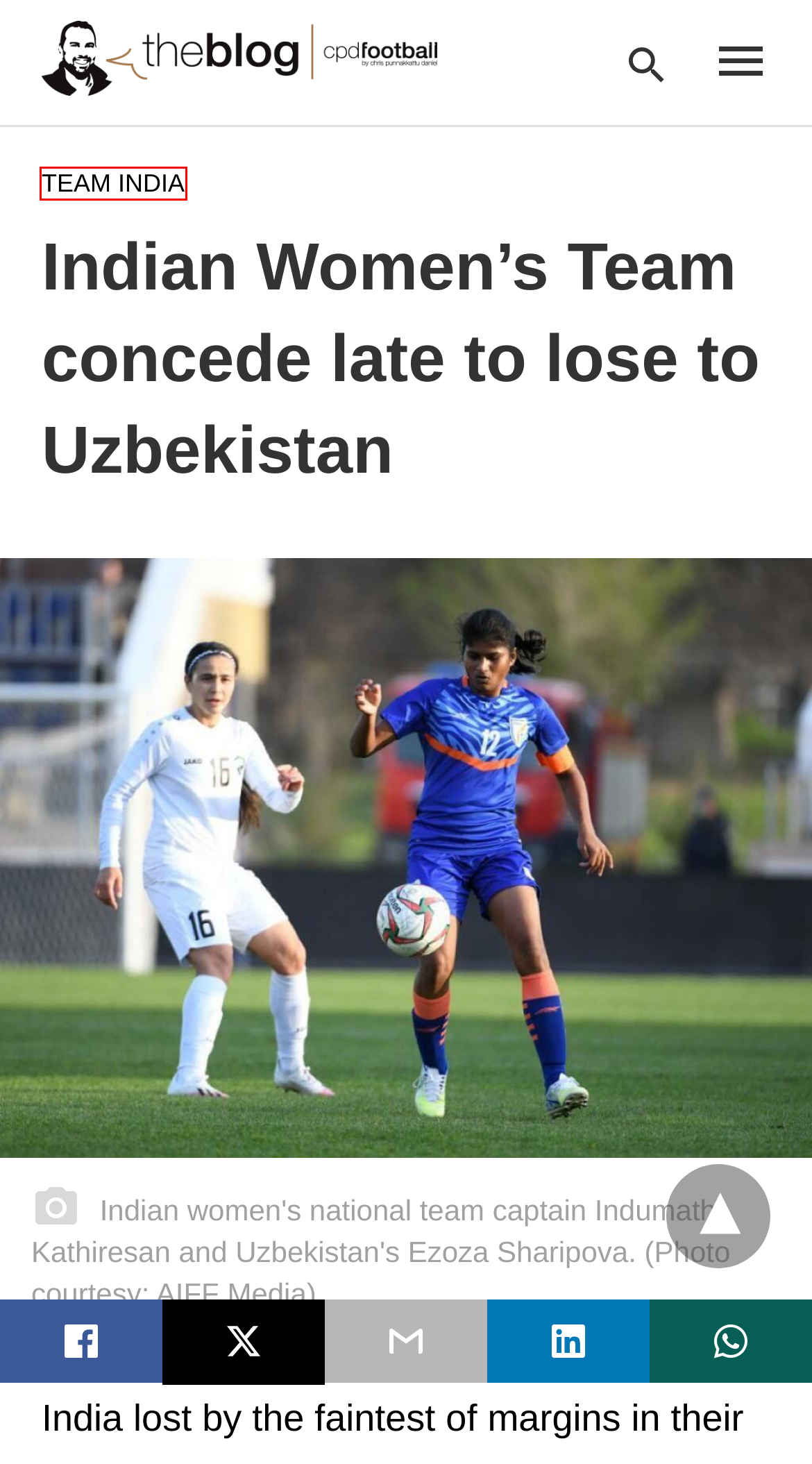You have a screenshot of a webpage with a red bounding box around an element. Select the webpage description that best matches the new webpage after clicking the element within the red bounding box. Here are the descriptions:
A. Maftuna Shoyimov Archive » The Blog » CPD Football by Chris Punnakkattu Daniel
B. The Blog » CPD Football by Chris Punnakkattu Daniel »
C. Privacy Policy (Datenschutzerklärung) » The Blog » CPD Football by Chris Punnakkattu Daniel
D. Featured Archive » The Blog » CPD Football by Chris Punnakkattu Daniel
E. friendly match Archive » The Blog » CPD Football by Chris Punnakkattu Daniel
F. Uzbekistan WNT Archive » The Blog » CPD Football by Chris Punnakkattu Daniel
G. Cookie Policy (EU) » The Blog » CPD Football by Chris Punnakkattu Daniel
H. Team India » The Blog » CPD Football by Chris Punnakkattu Daniel

H